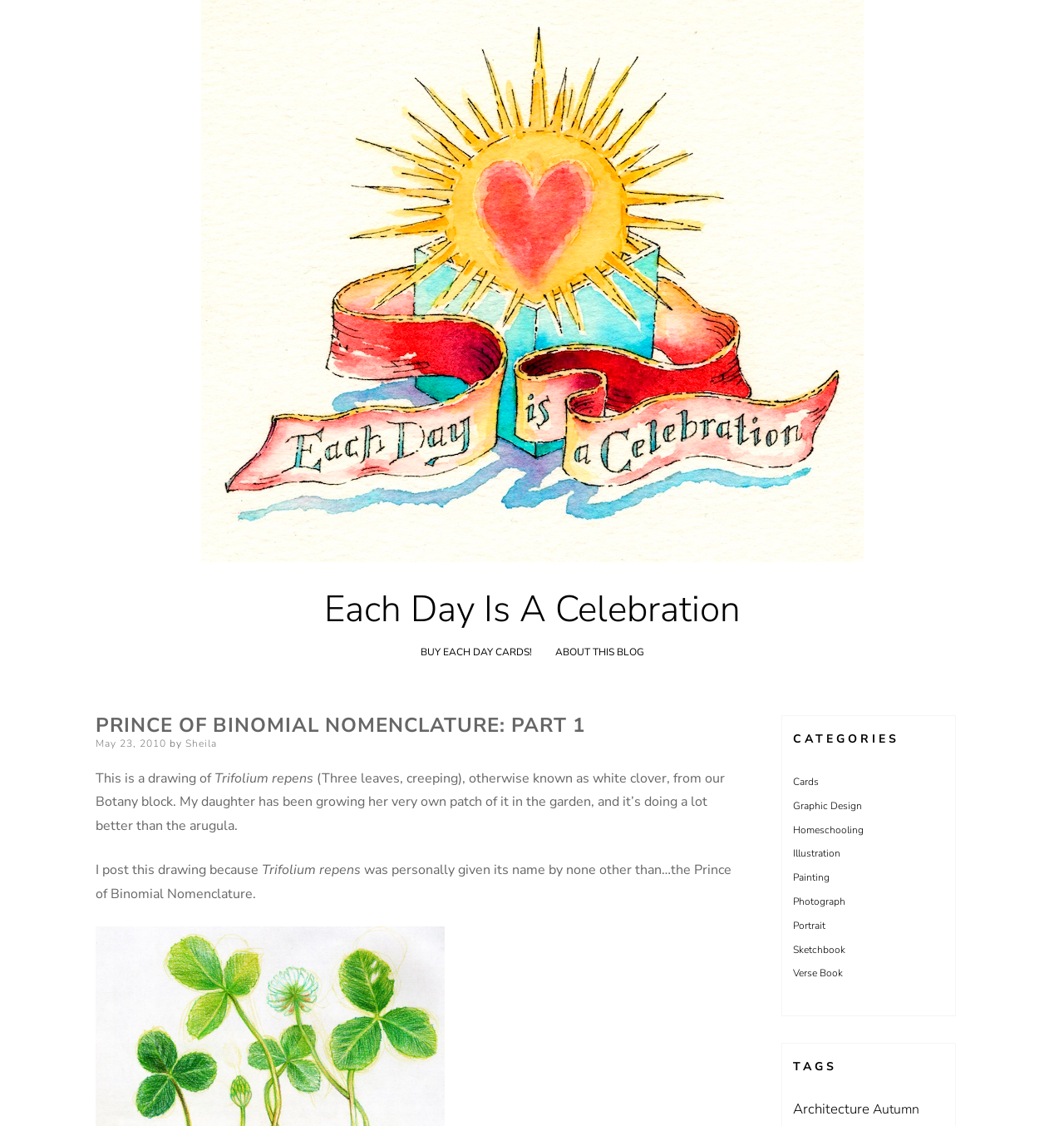Analyze the image and deliver a detailed answer to the question: What is the name of the plant being described?

I determined the answer by looking at the static text 'Trifolium repens' which is described as '(Three leaves, creeping), otherwise known as white clover'.